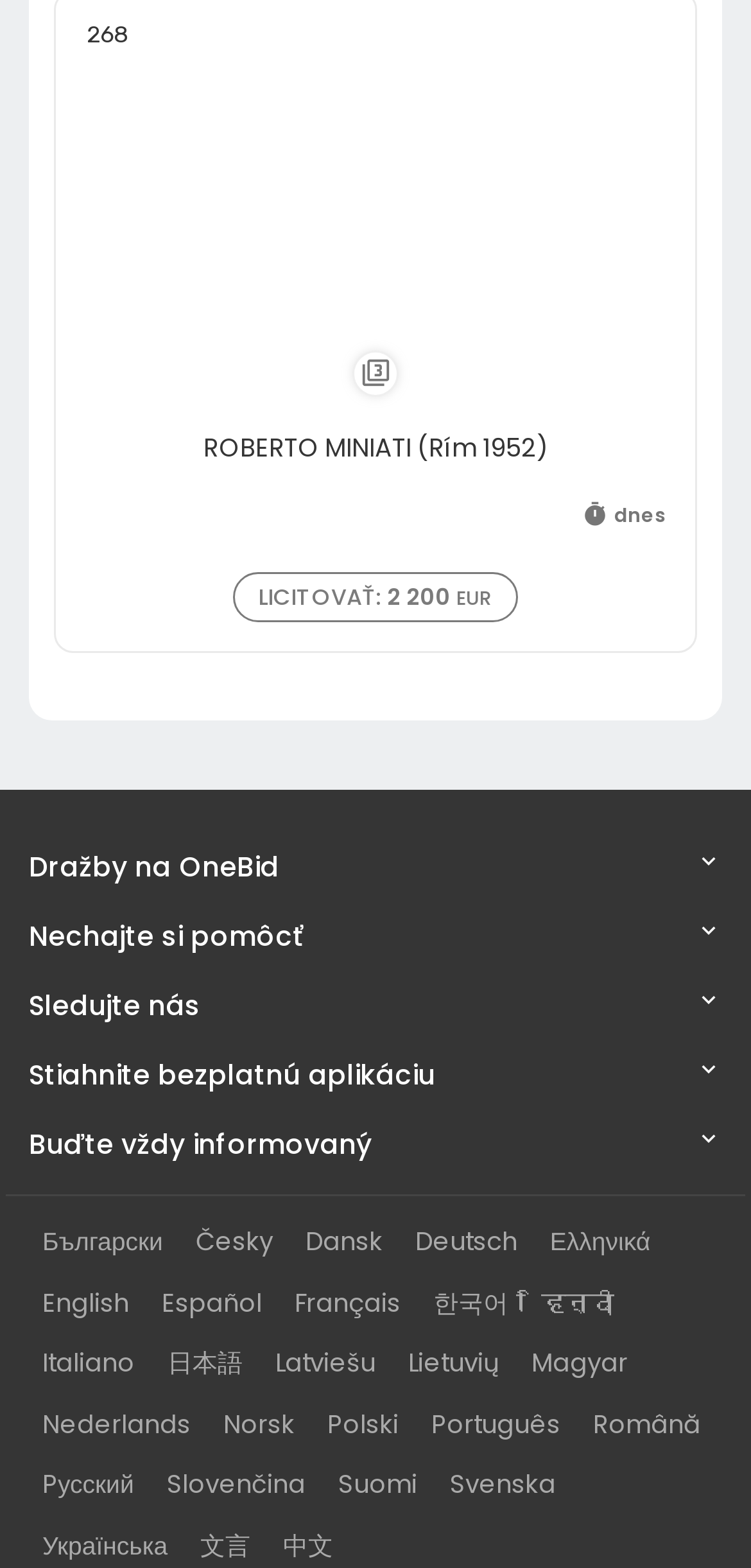Give a concise answer using only one word or phrase for this question:
What is the purpose of the 'Dražby na OneBid' button?

To access auctions